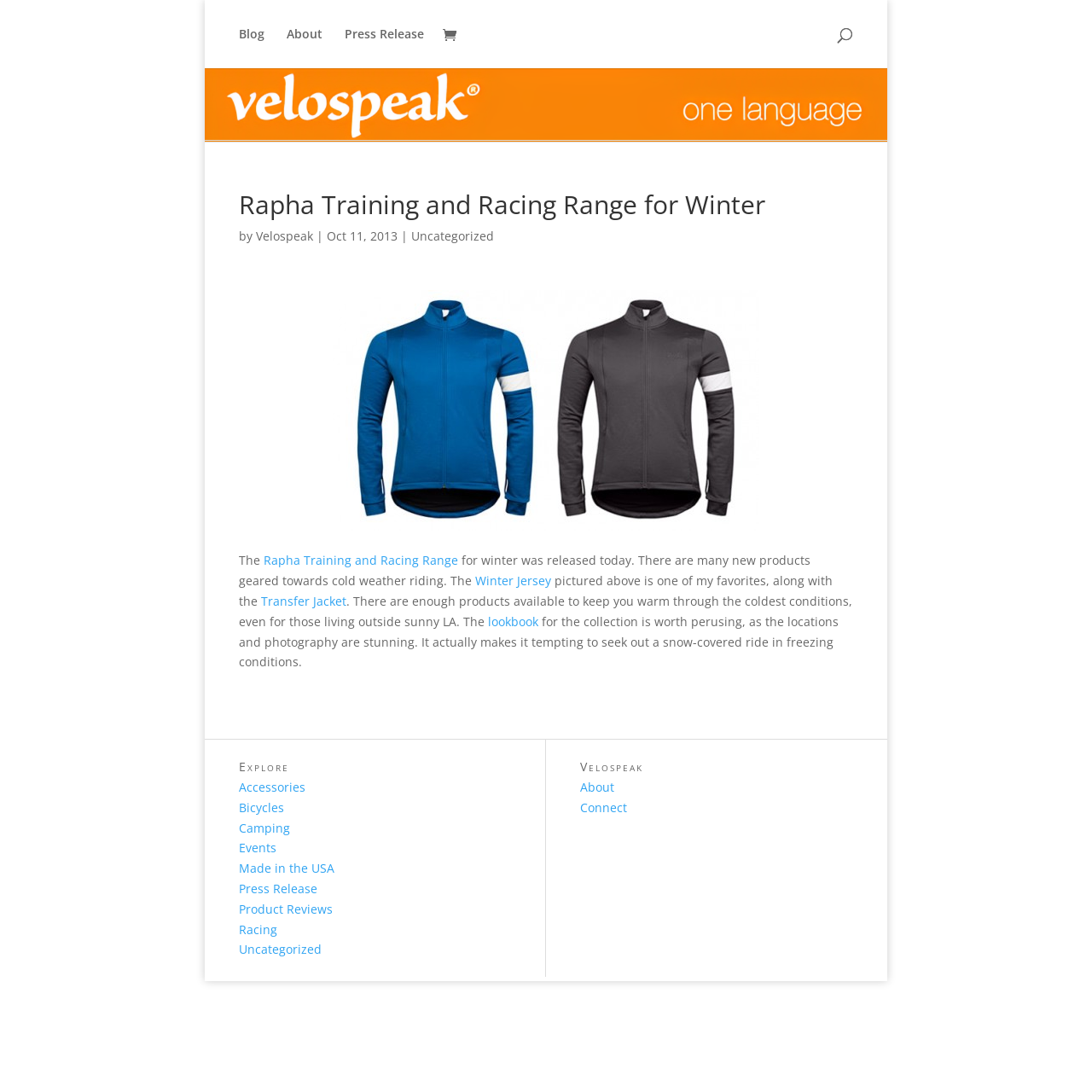What is the name of the jacket mentioned in the article?
From the screenshot, provide a brief answer in one word or phrase.

Transfer Jacket